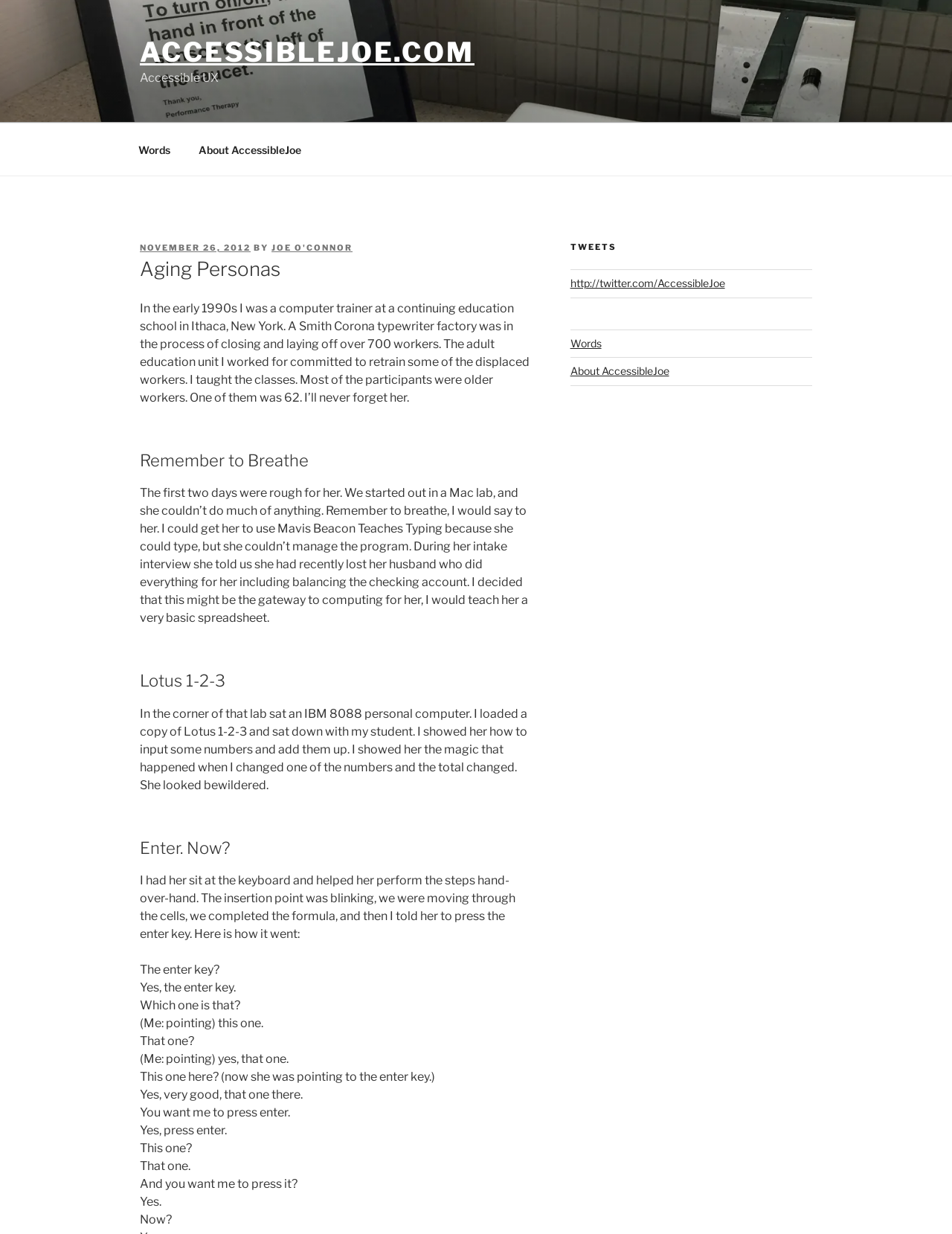Using the provided element description, identify the bounding box coordinates as (top-left x, top-left y, bottom-right x, bottom-right y). Ensure all values are between 0 and 1. Description: About AccessibleJoe

[0.599, 0.295, 0.703, 0.306]